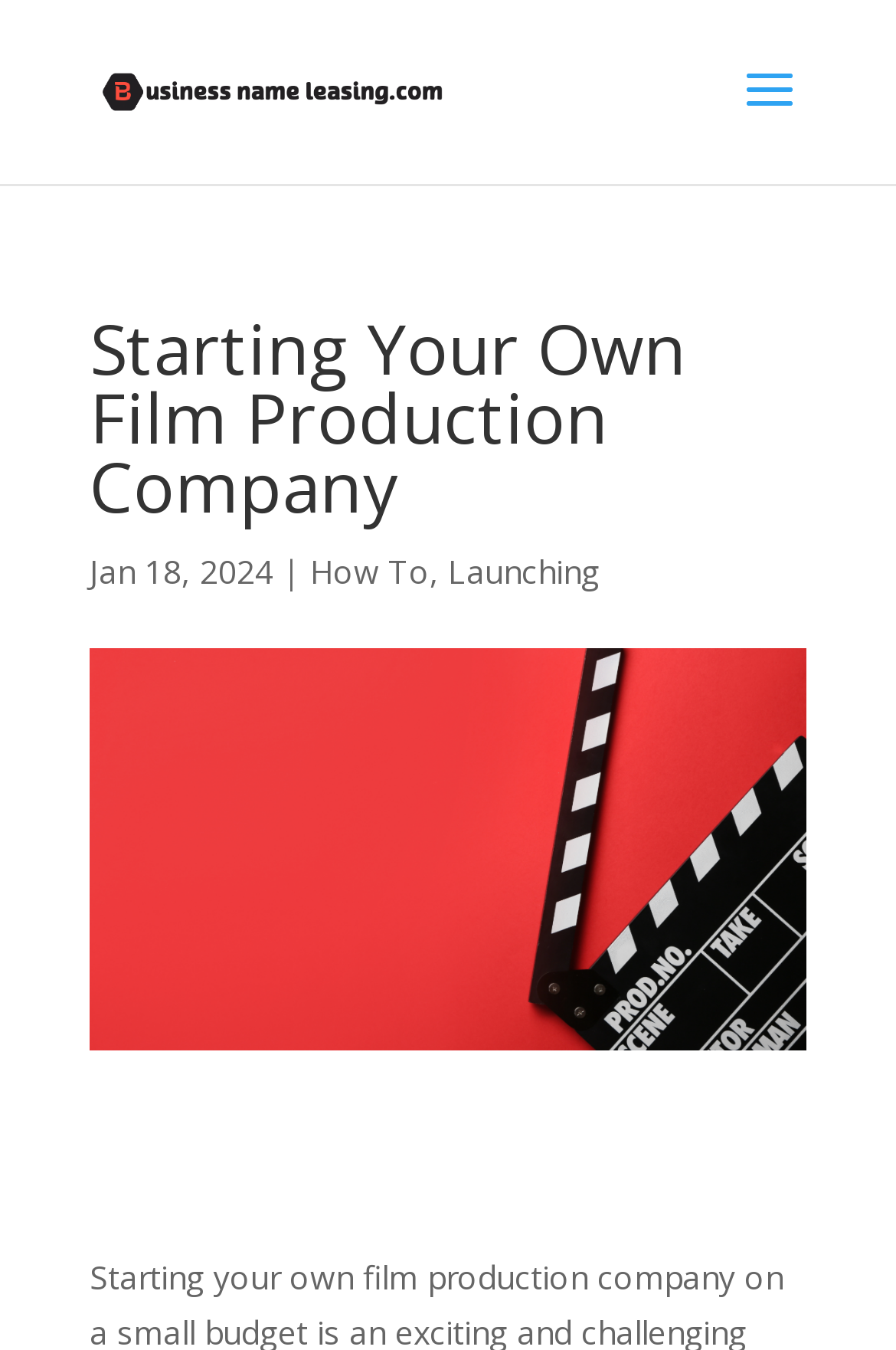Find the bounding box of the UI element described as: "How To". The bounding box coordinates should be given as four float values between 0 and 1, i.e., [left, top, right, bottom].

[0.346, 0.407, 0.479, 0.439]